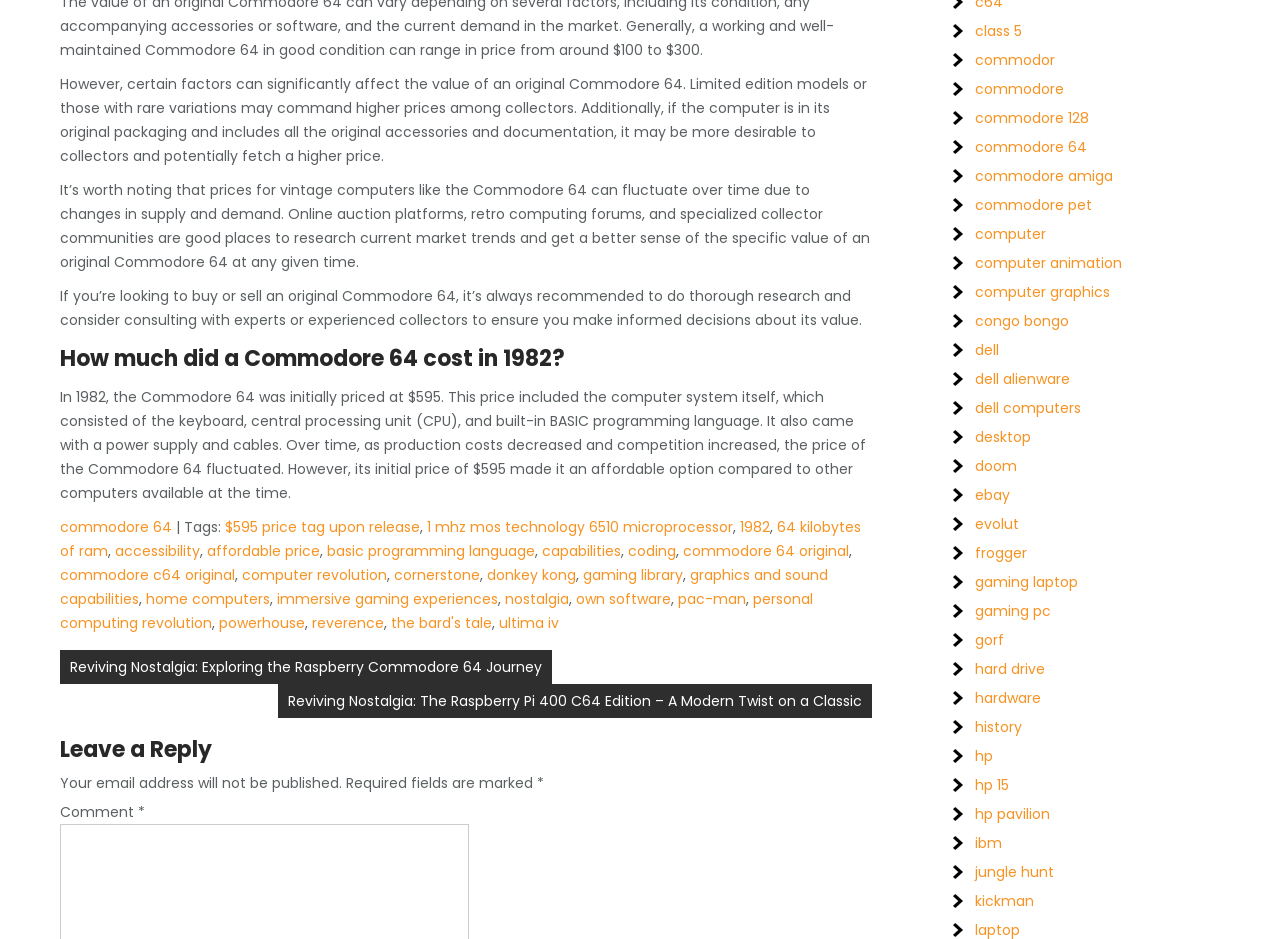Locate the bounding box coordinates of the area where you should click to accomplish the instruction: "Leave a reply".

[0.047, 0.781, 0.681, 0.816]